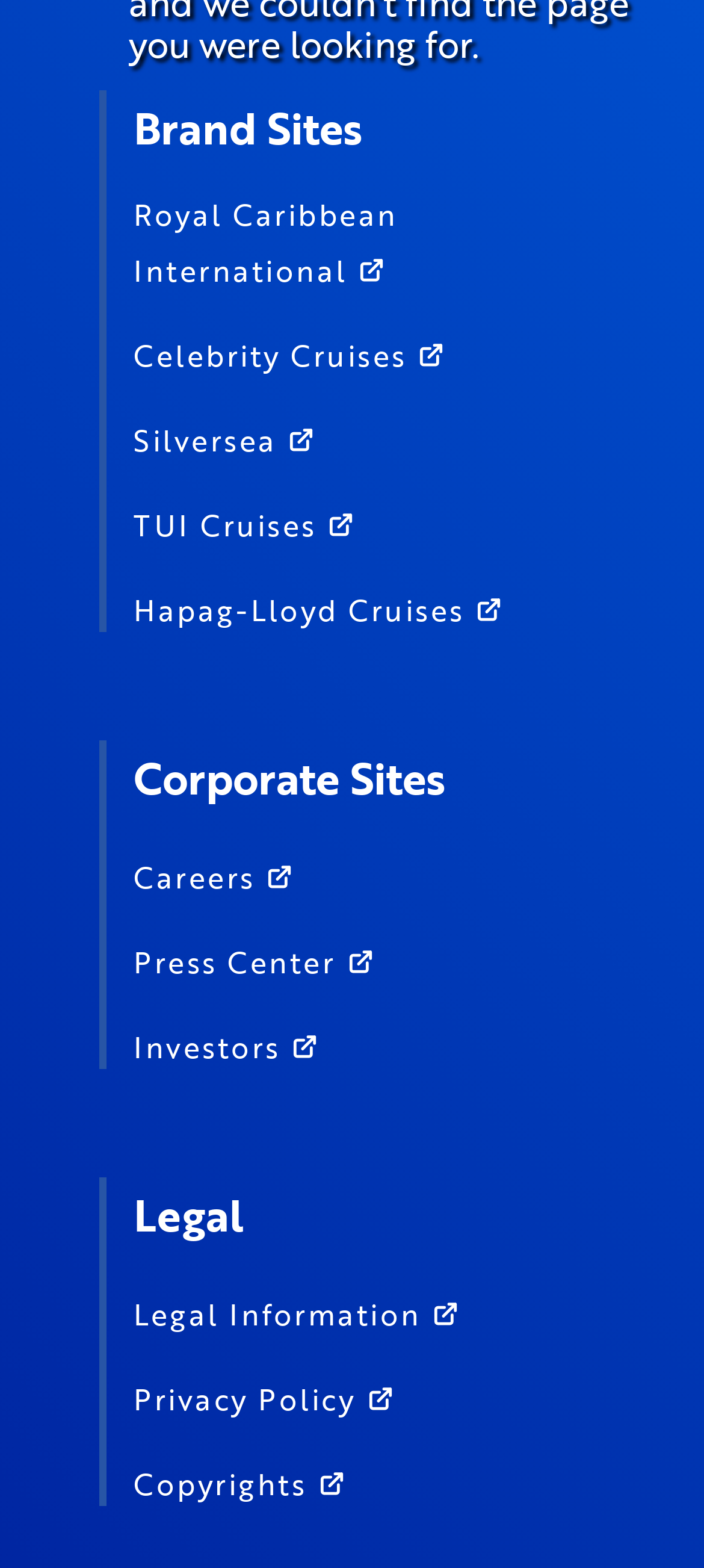What is the last legal information link?
Please analyze the image and answer the question with as much detail as possible.

The last legal information link is 'Copyrights' which is a link element with a bounding box coordinate of [0.19, 0.925, 0.859, 0.96] and has an image element as its child.